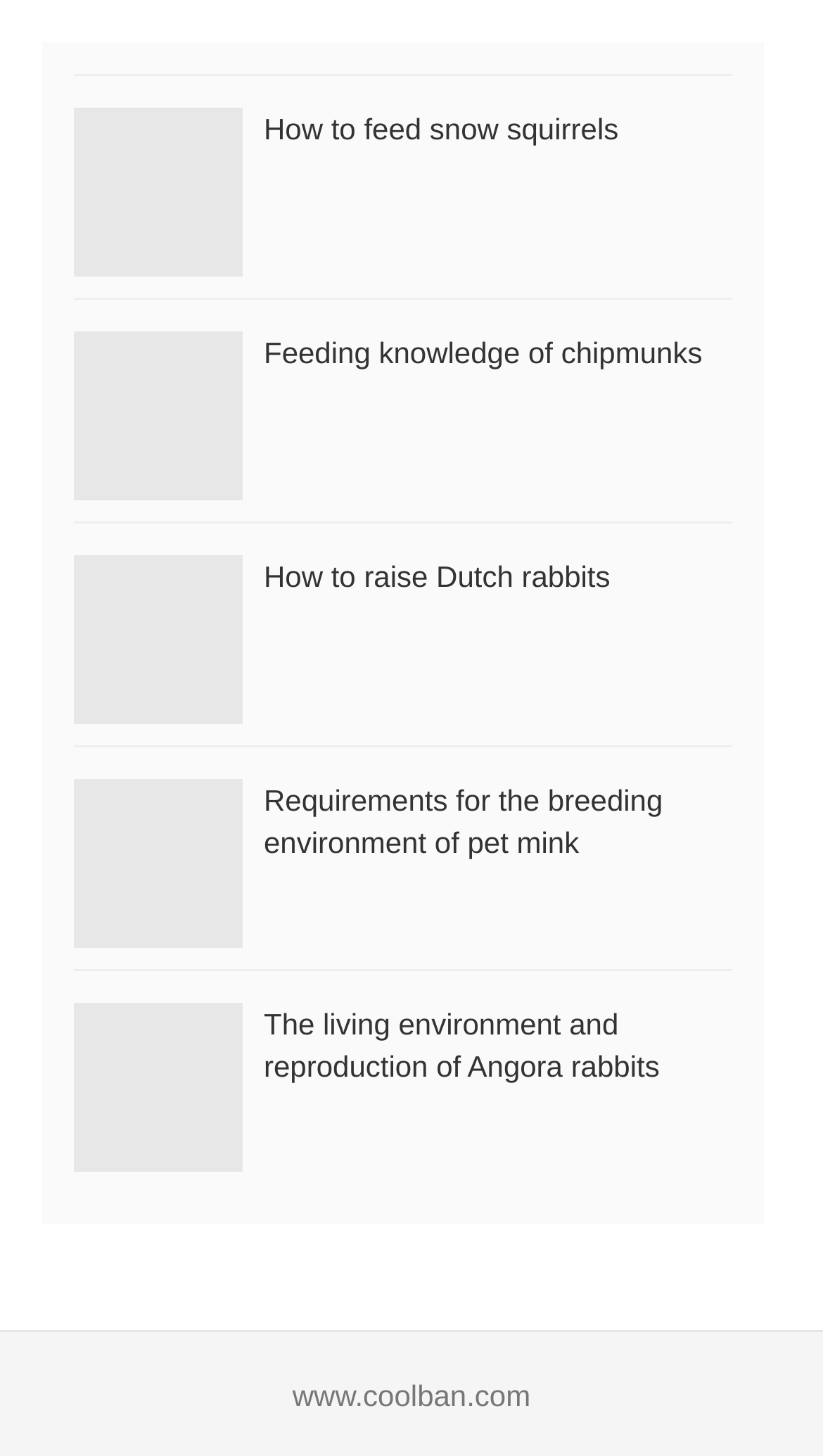Please identify the bounding box coordinates of the element I should click to complete this instruction: 'View the image about feeding knowledge of chipmunks'. The coordinates should be given as four float numbers between 0 and 1, like this: [left, top, right, bottom].

[0.09, 0.227, 0.295, 0.343]